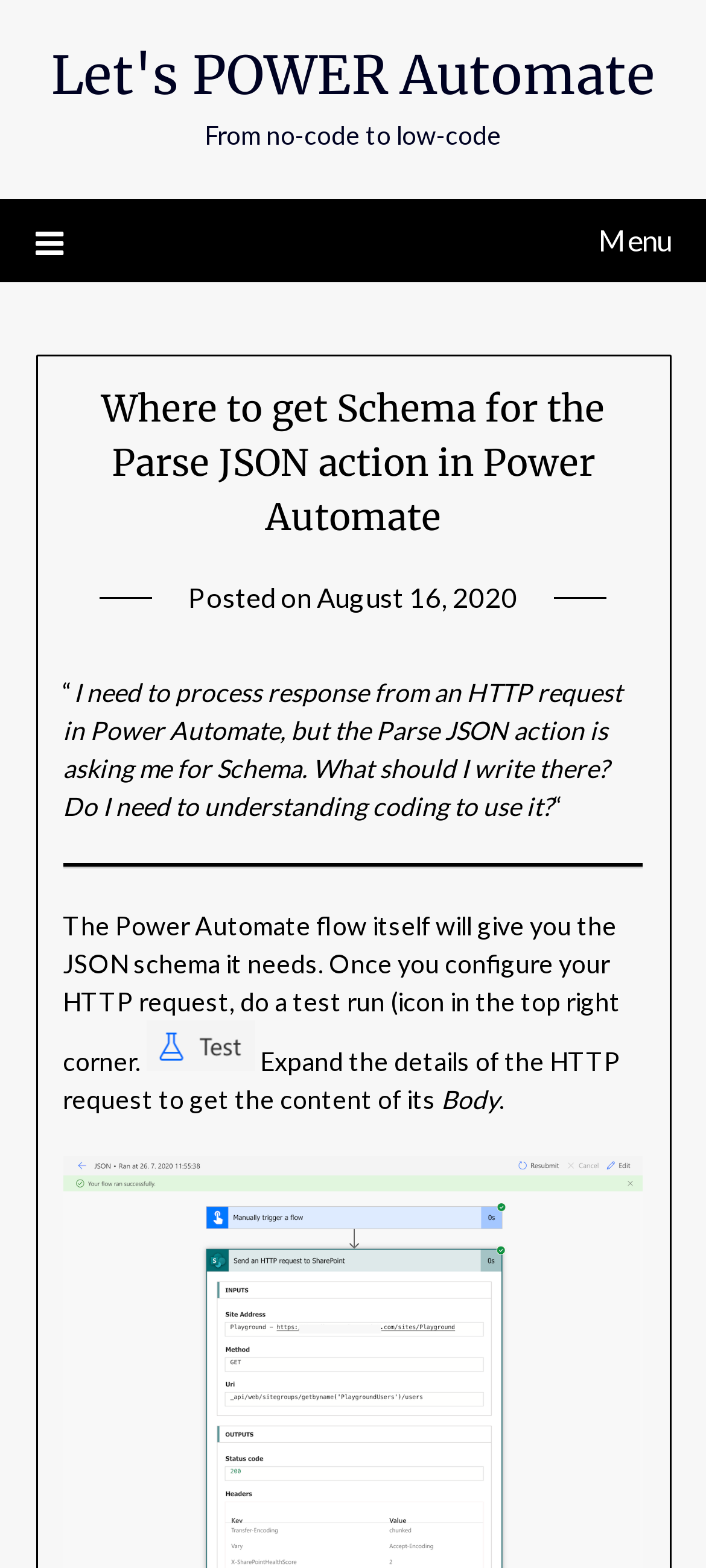Who is the author of the post?
Make sure to answer the question with a detailed and comprehensive explanation.

I found the author of the post by looking at the text 'by' followed by a link 'Tom' which indicates the author of the post.